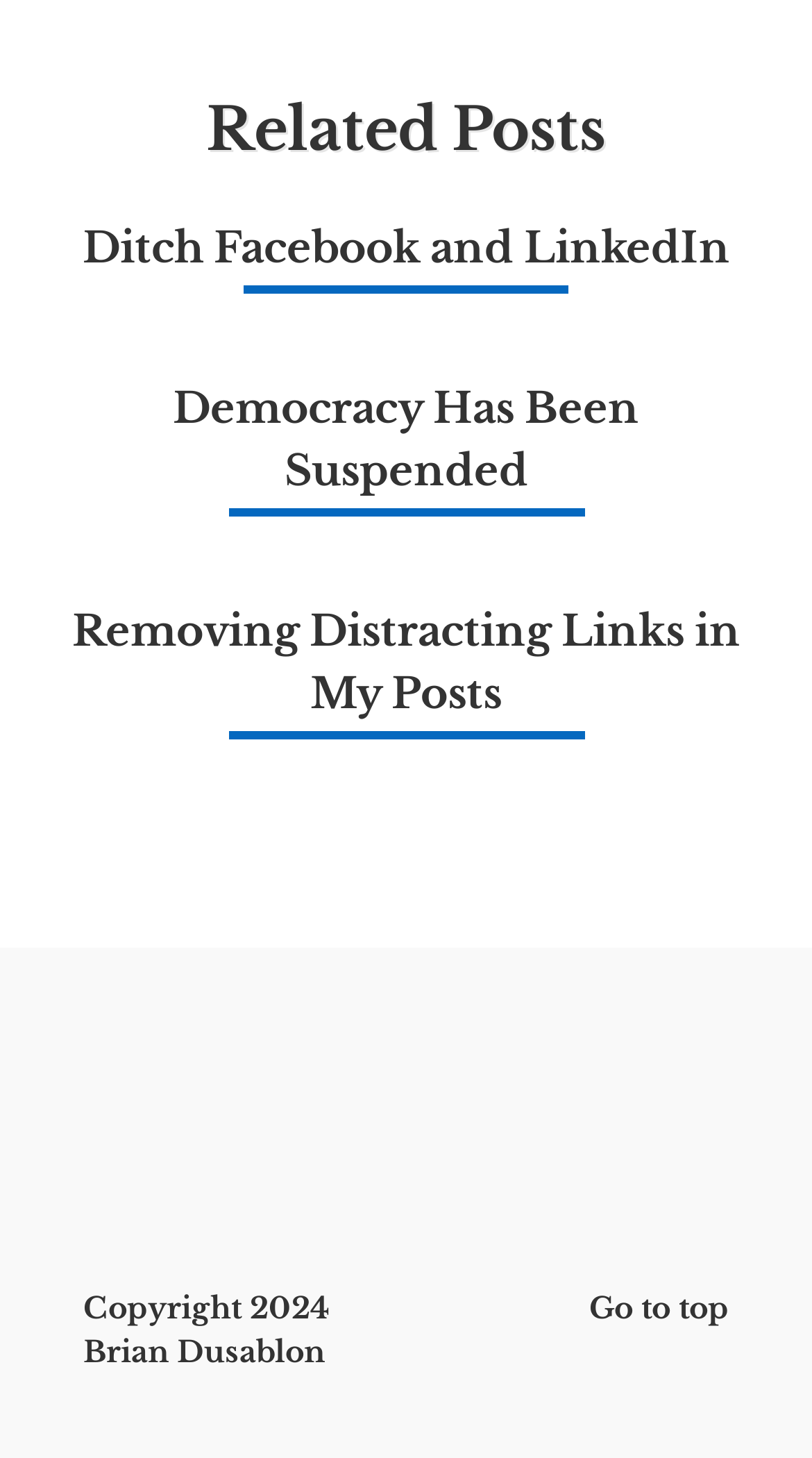Highlight the bounding box coordinates of the element you need to click to perform the following instruction: "click on 'About Me'."

[0.282, 0.681, 0.333, 0.744]